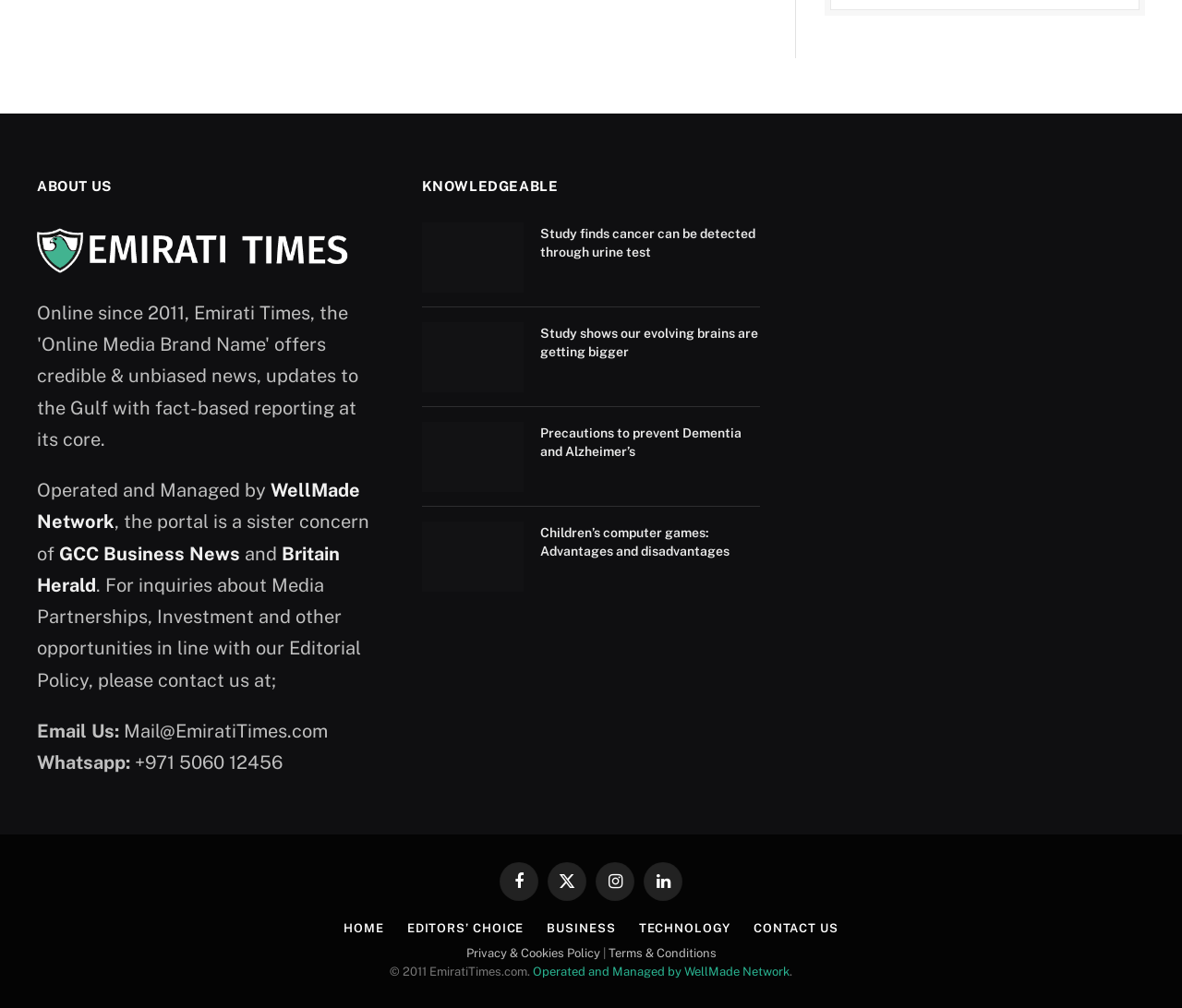What is the topic of the first article?
Using the details from the image, give an elaborate explanation to answer the question.

The first article on the webpage is about diagnosing prostate cancer through a urine test, as indicated by the heading 'Study finds cancer can be detected through urine test'.